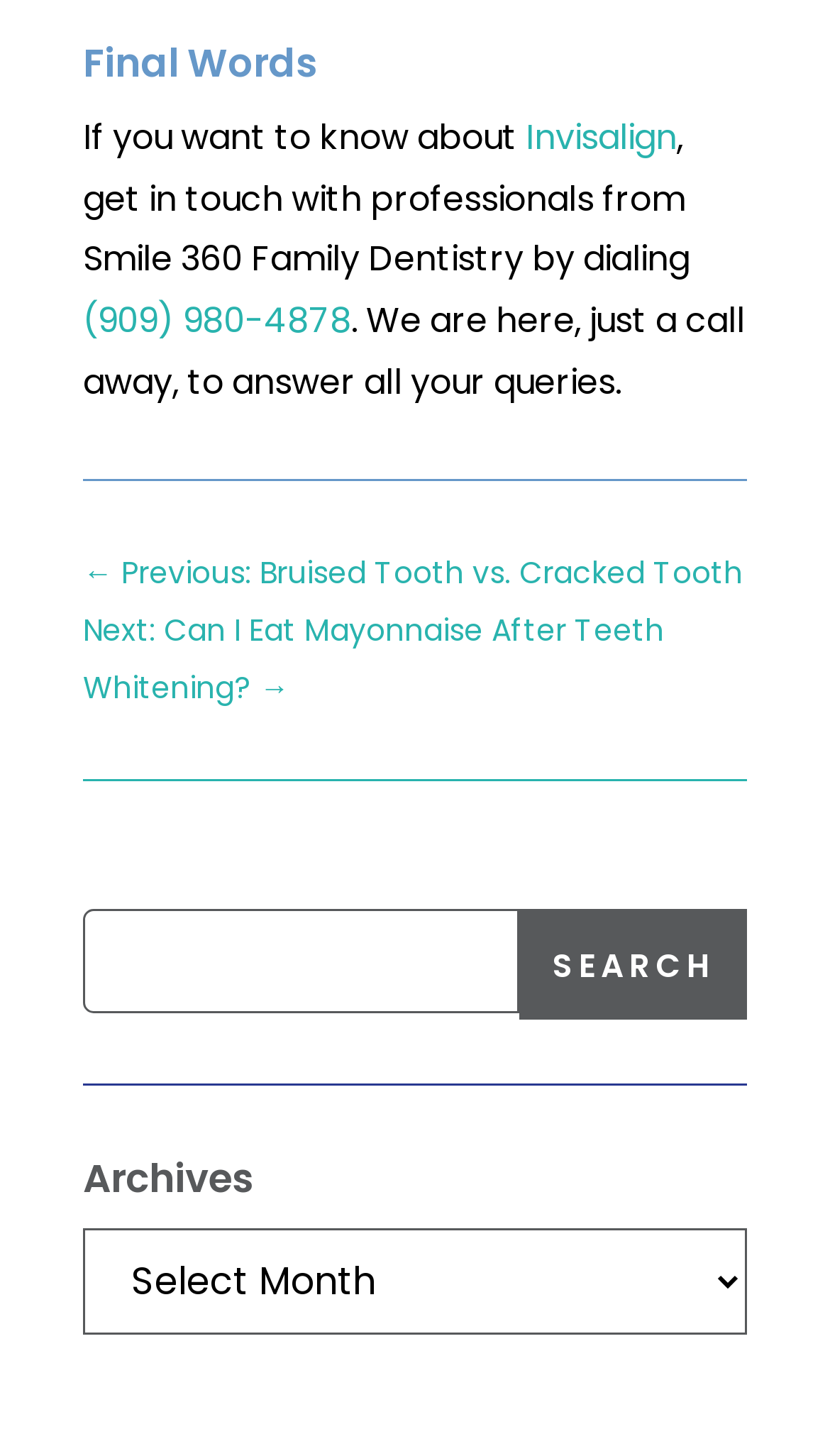Bounding box coordinates should be provided in the format (top-left x, top-left y, bottom-right x, bottom-right y) with all values between 0 and 1. Identify the bounding box for this UI element: name="s"

[0.1, 0.625, 0.627, 0.696]